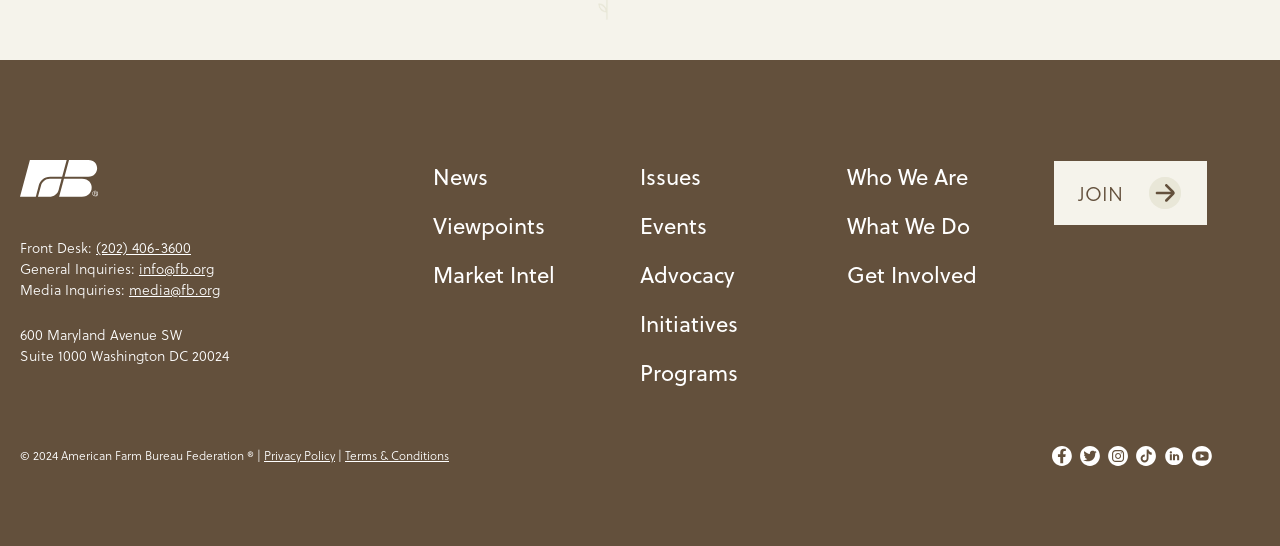What is the address of the American Farm Bureau Federation?
Please ensure your answer is as detailed and informative as possible.

I found the address of the American Farm Bureau Federation by looking at the text below the 'Media Inquiries:' section. The address is divided into two lines, with '600 Maryland Avenue SW' on the first line and 'Suite 1000 Washington DC 20024' on the second line.